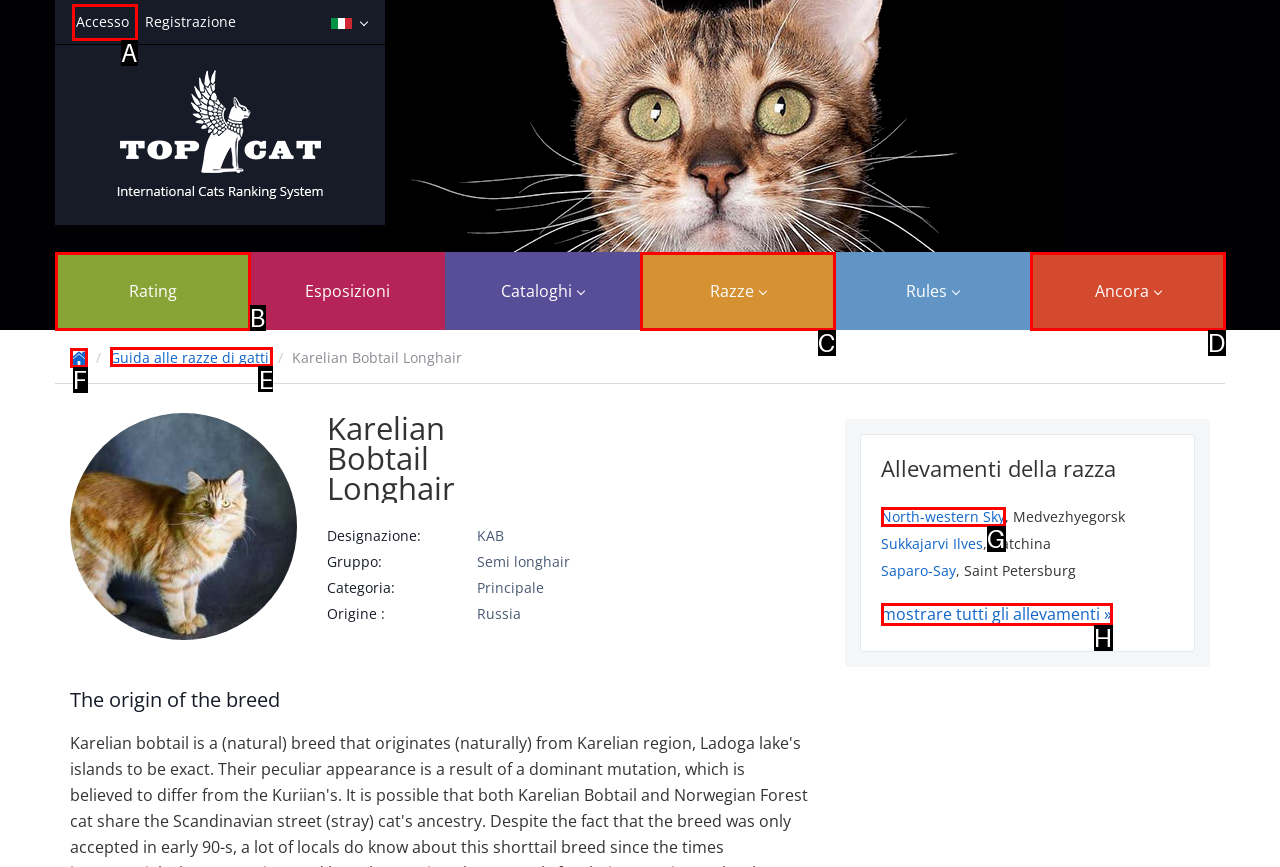Which lettered option should I select to achieve the task: Explore the 'Guida alle razze di gatti' link according to the highlighted elements in the screenshot?

E